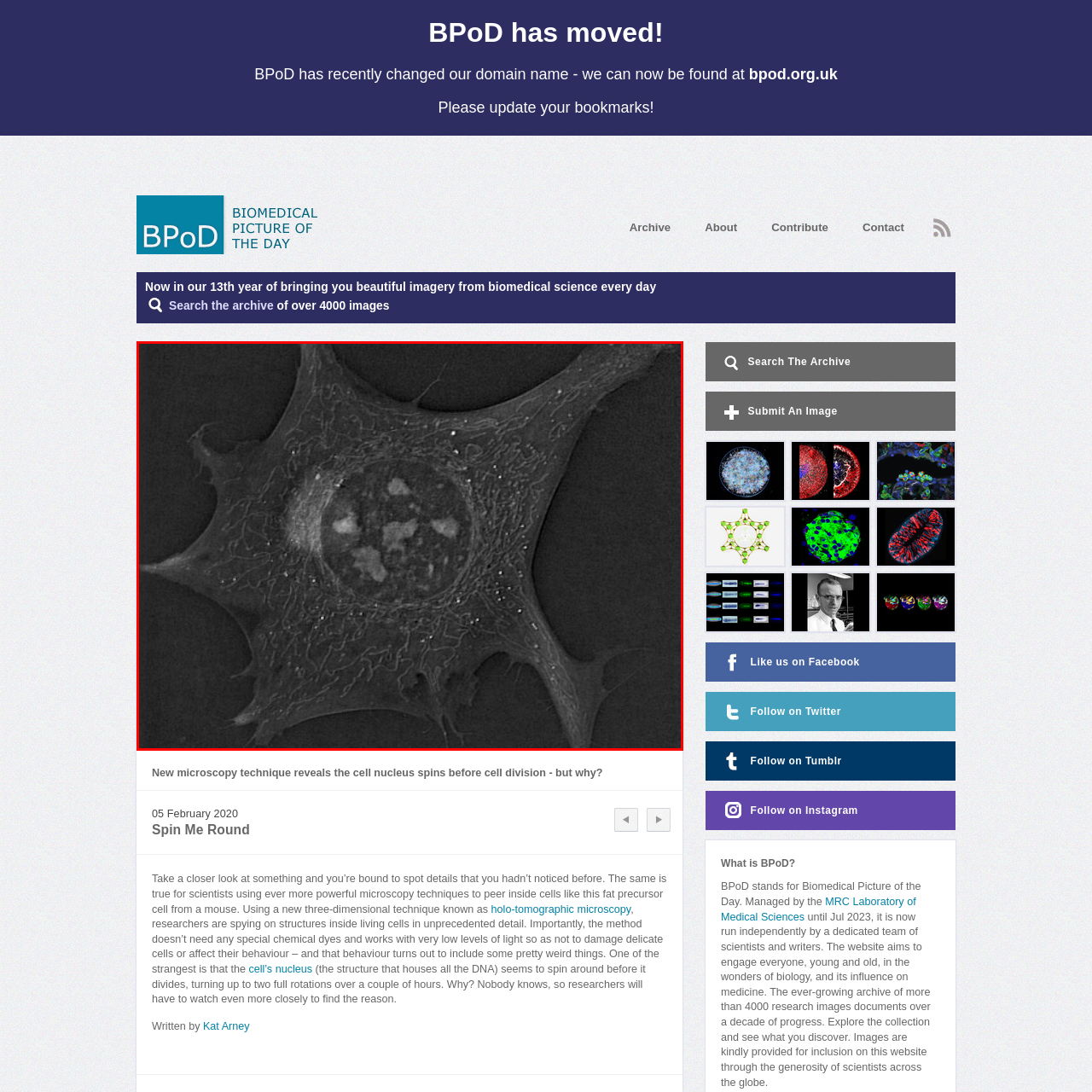Check the highlighted part in pink, What is the purpose of the Biomedical Picture of the Day collection? 
Use a single word or phrase for your answer.

Celebrate biological science